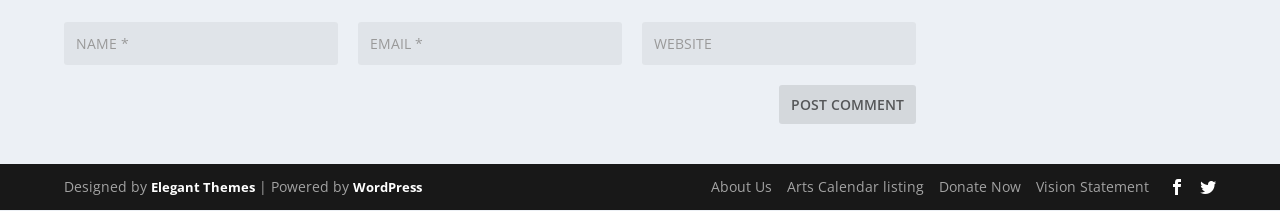Respond to the following question using a concise word or phrase: 
What is the purpose of the third textbox?

Enter website